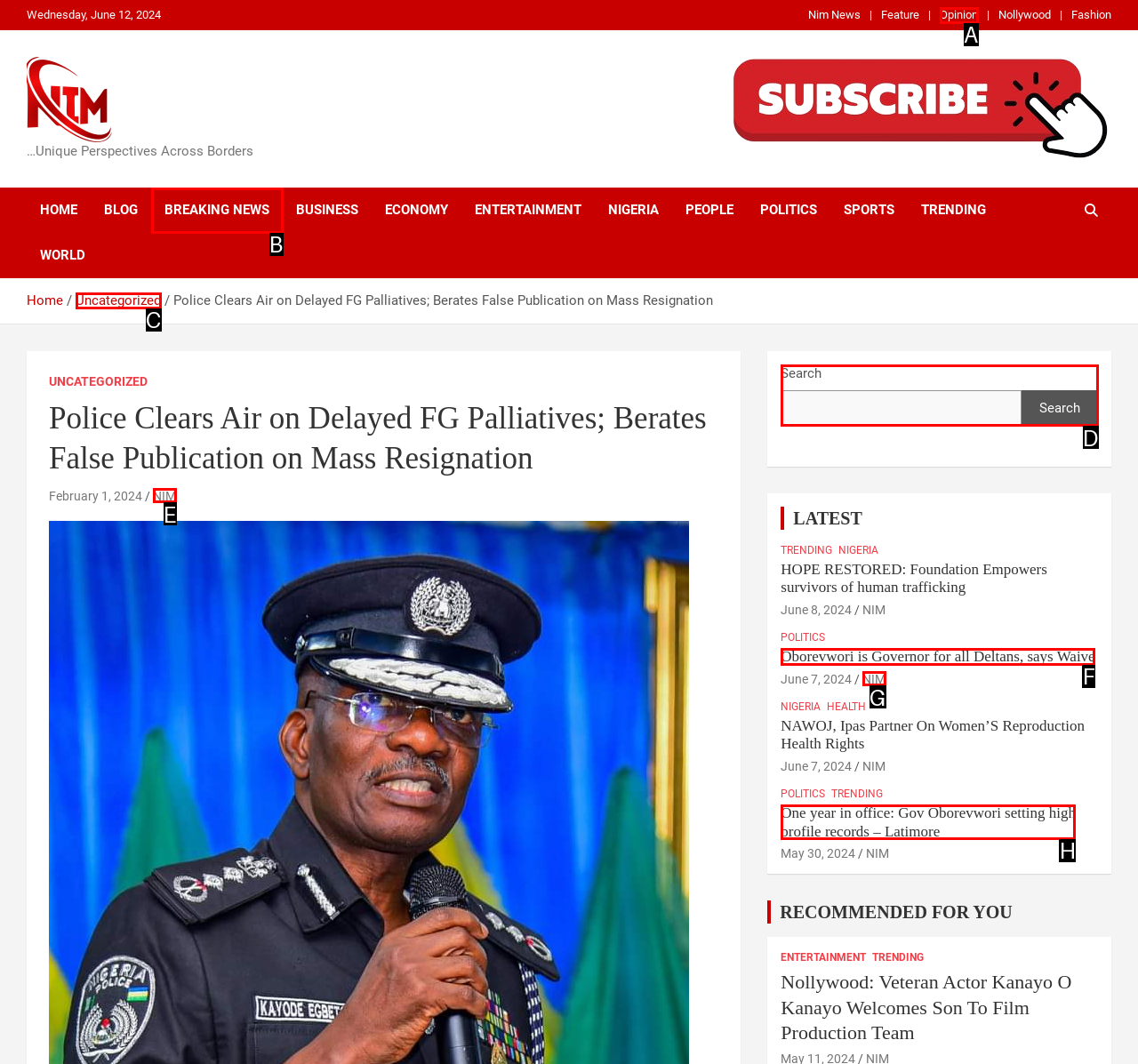Identify the letter of the option to click in order to Search for something. Answer with the letter directly.

D